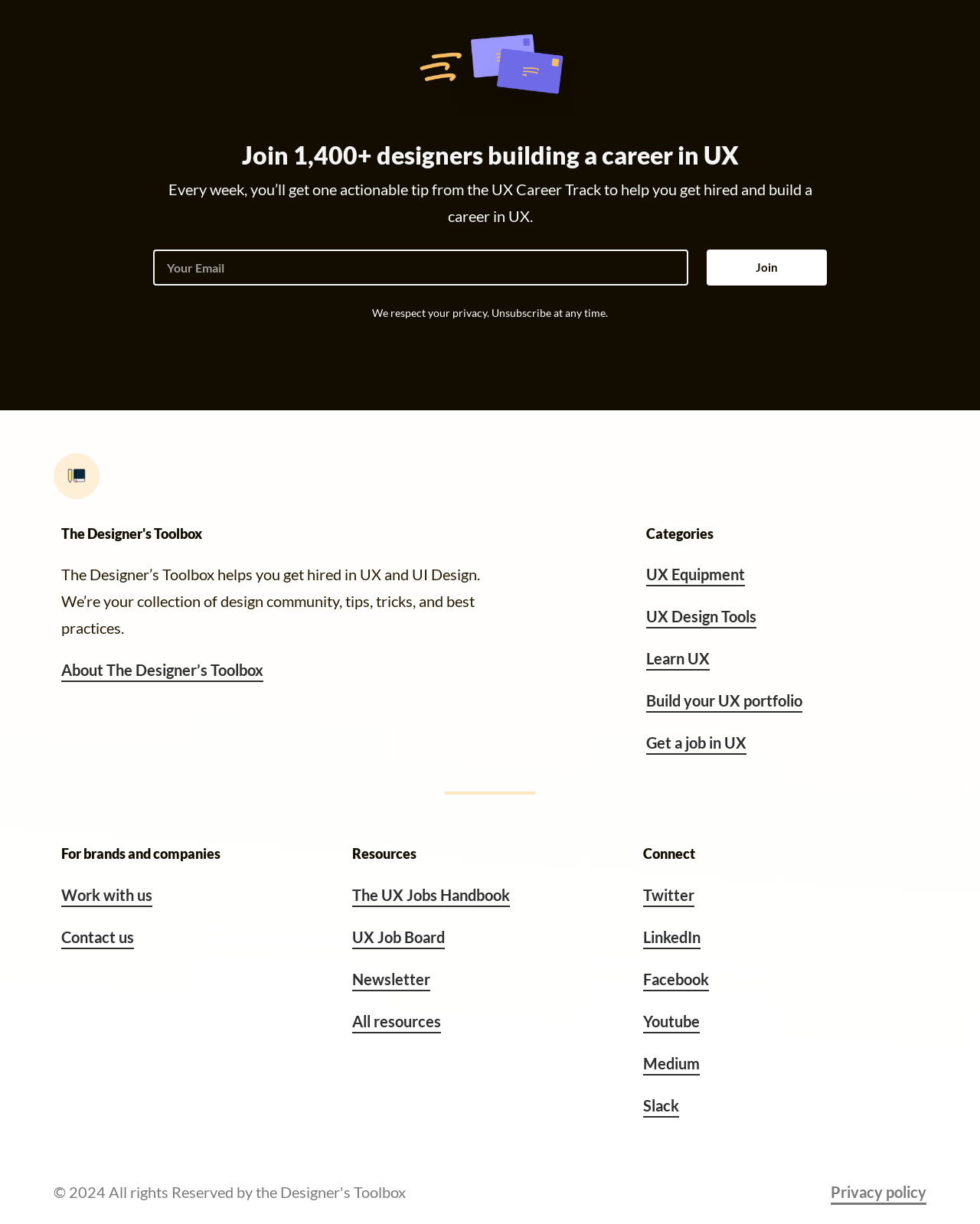Find the bounding box coordinates for the HTML element specified by: "Twitter".

[0.656, 0.723, 0.709, 0.741]